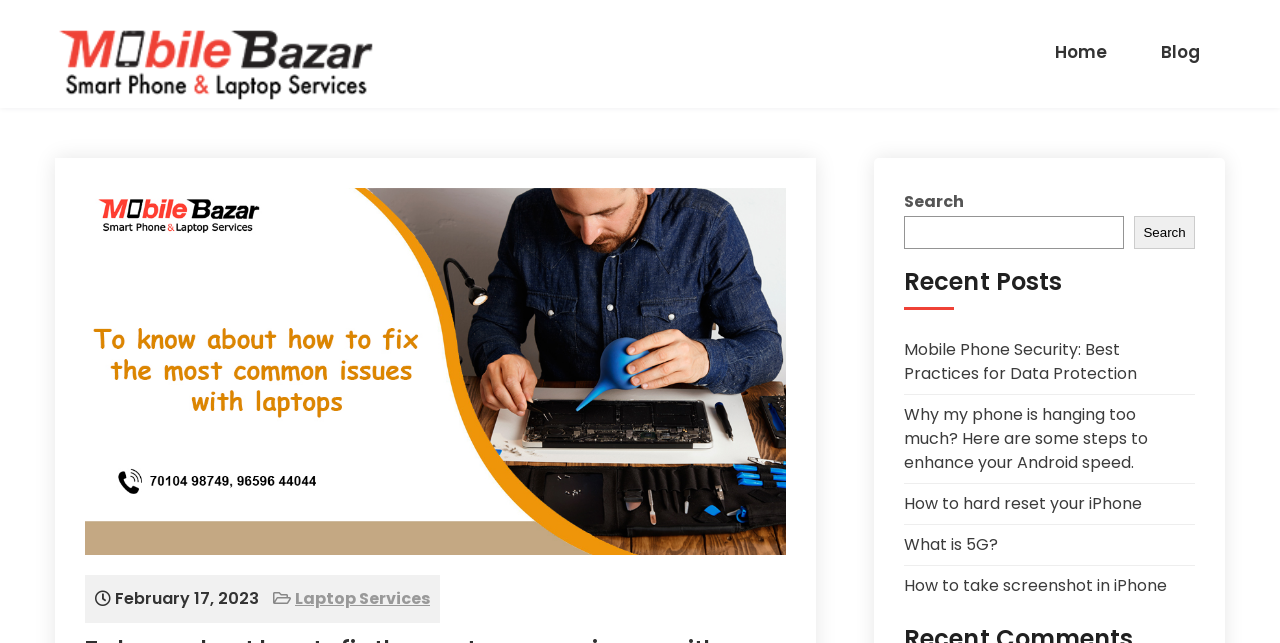Provide the bounding box coordinates of the HTML element described as: "What is 5G?". The bounding box coordinates should be four float numbers between 0 and 1, i.e., [left, top, right, bottom].

[0.706, 0.83, 0.78, 0.865]